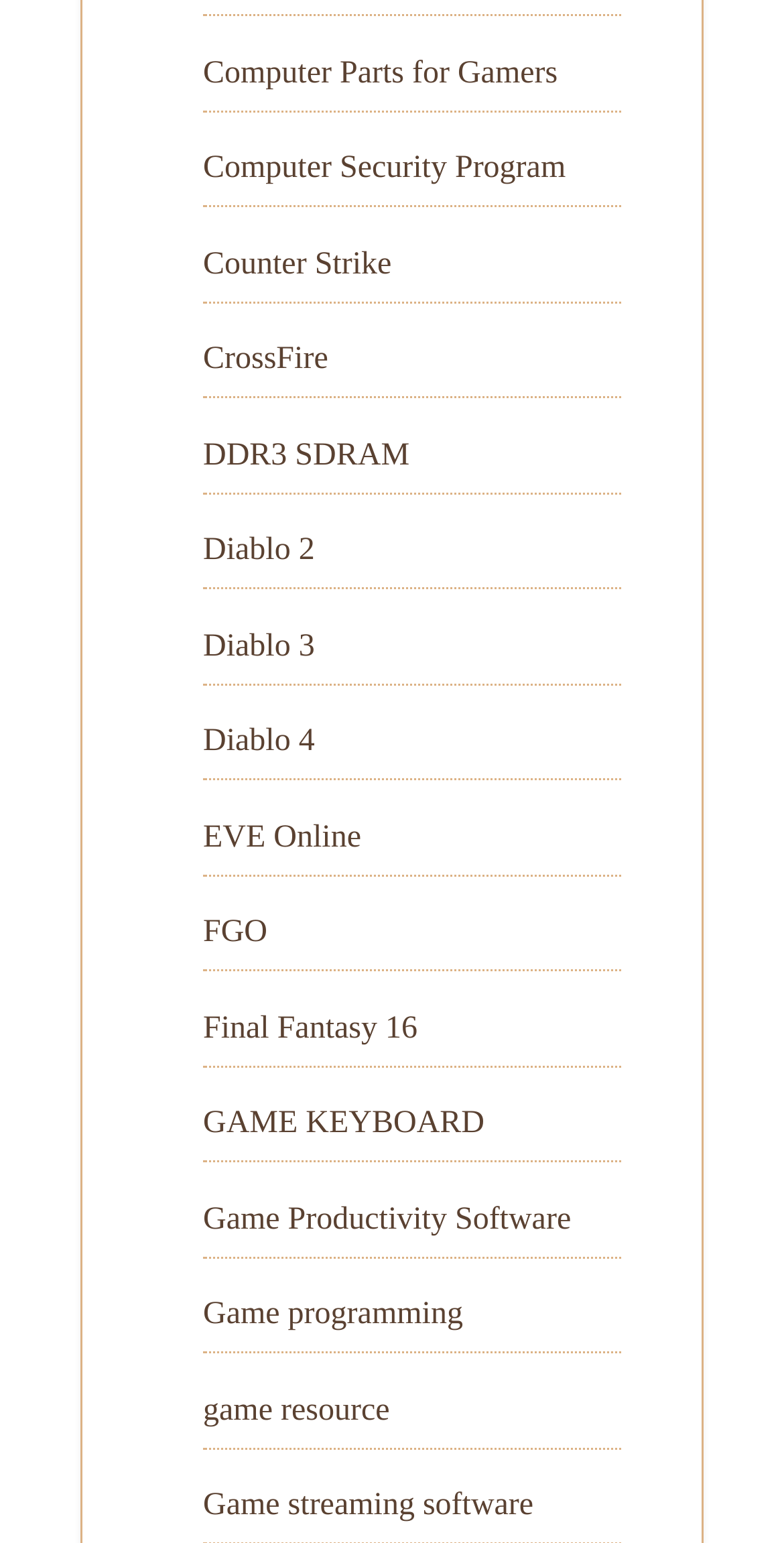Predict the bounding box coordinates of the area that should be clicked to accomplish the following instruction: "Learn about Game programming". The bounding box coordinates should consist of four float numbers between 0 and 1, i.e., [left, top, right, bottom].

[0.259, 0.841, 0.591, 0.863]